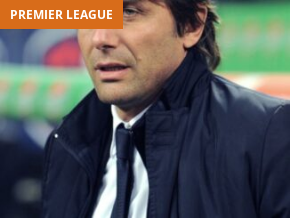What league is Antonio Conte currently involved in?
Using the image, respond with a single word or phrase.

Premier League